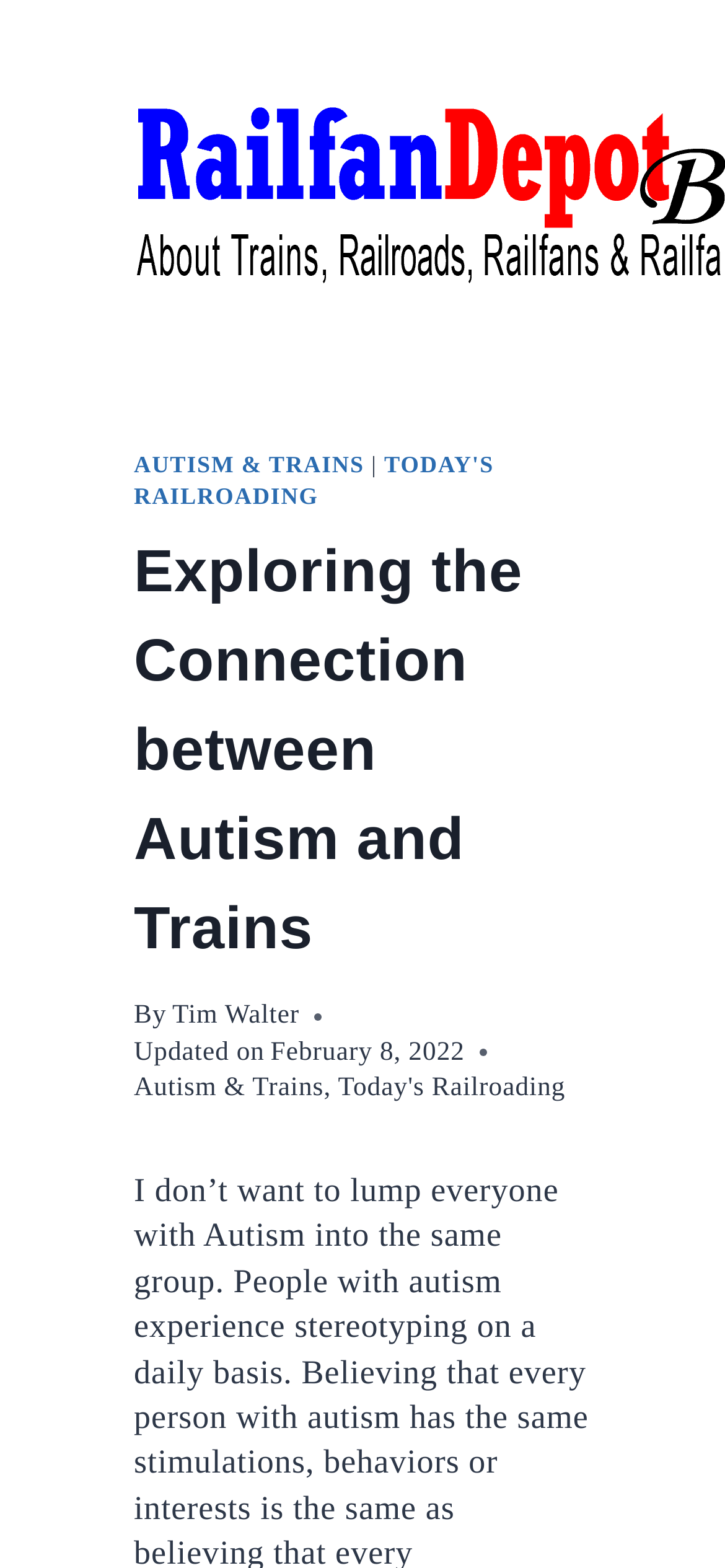Provide a brief response using a word or short phrase to this question:
What is the author of the article?

Tim Walter